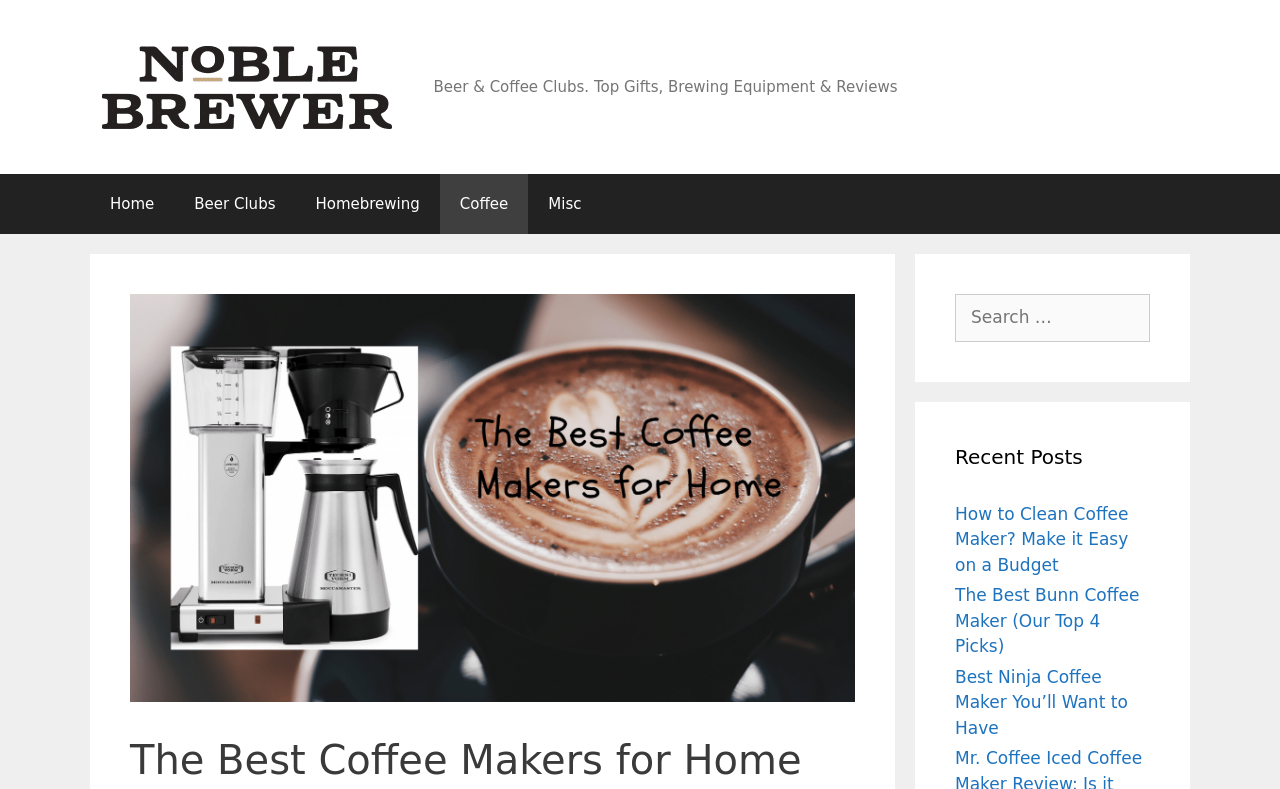Produce an extensive caption that describes everything on the webpage.

The webpage is about choosing the best coffee maker for home use. At the top left, there is a logo of "Noble Brewer" with a link to the homepage, accompanied by an image of the logo. Next to the logo, there is a tagline that reads "Beer & Coffee Clubs. Top Gifts, Brewing Equipment & Reviews". 

Below the logo, there is a navigation menu with five links: "Home", "Beer Clubs", "Homebrewing", "Coffee", and "Misc". The "Misc" link is the last item in the menu and is positioned at the top right.

Further down the page, there is a heading that reads "The Best Coffee Makers for Home" in a prominent position. 

On the right side of the page, there is a search box with a label "Search for:" where users can input their search queries. Above the search box, there is a section labeled "Recent Posts" that lists three recent articles related to coffee makers, including "How to Clean Coffee Maker? Make it Easy on a Budget", "The Best Bunn Coffee Maker (Our Top 4 Picks)", and "Best Ninja Coffee Maker You’ll Want to Have".